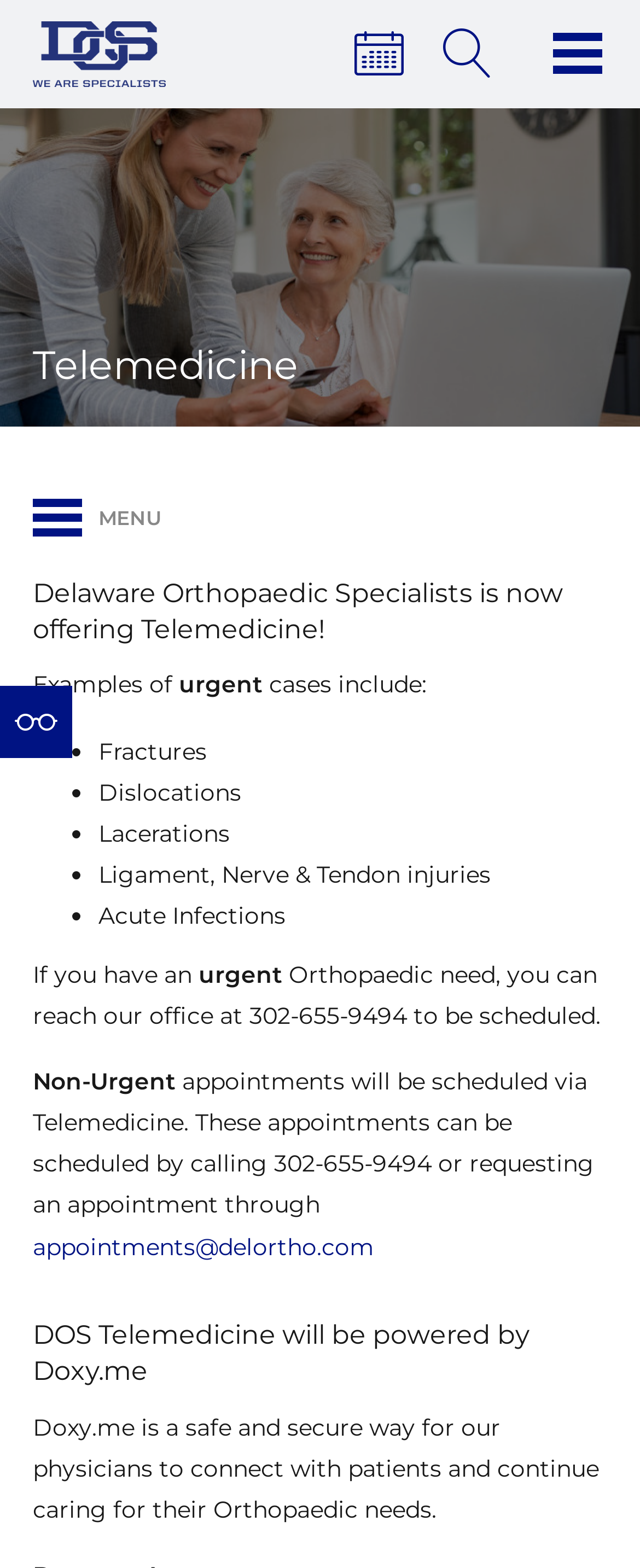What is the name of the platform powering DOS Telemedicine?
Based on the visual content, answer with a single word or a brief phrase.

Doxy.me